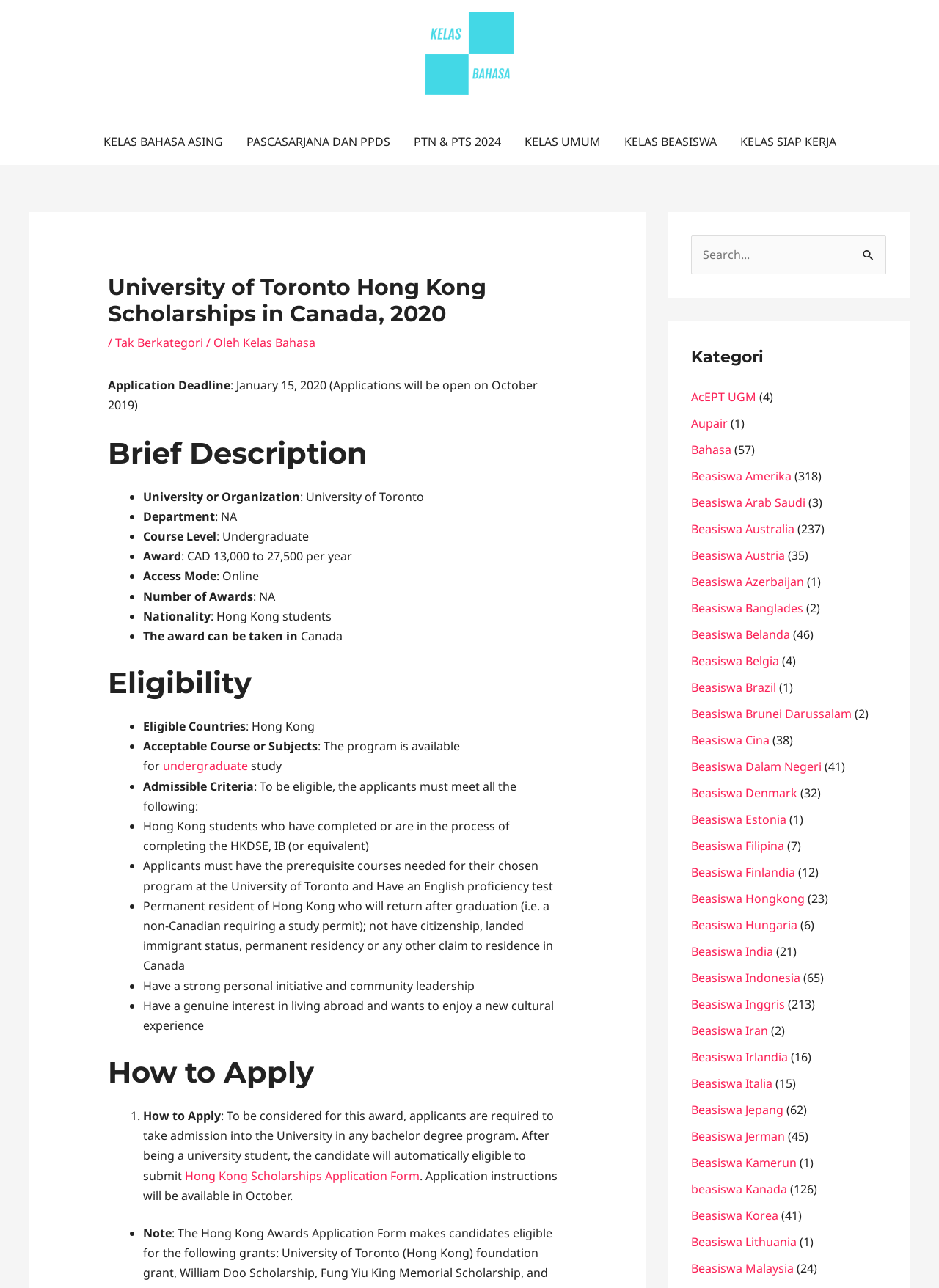Please identify the bounding box coordinates of the element that needs to be clicked to execute the following command: "Search for something". Provide the bounding box using four float numbers between 0 and 1, formatted as [left, top, right, bottom].

[0.736, 0.183, 0.944, 0.213]